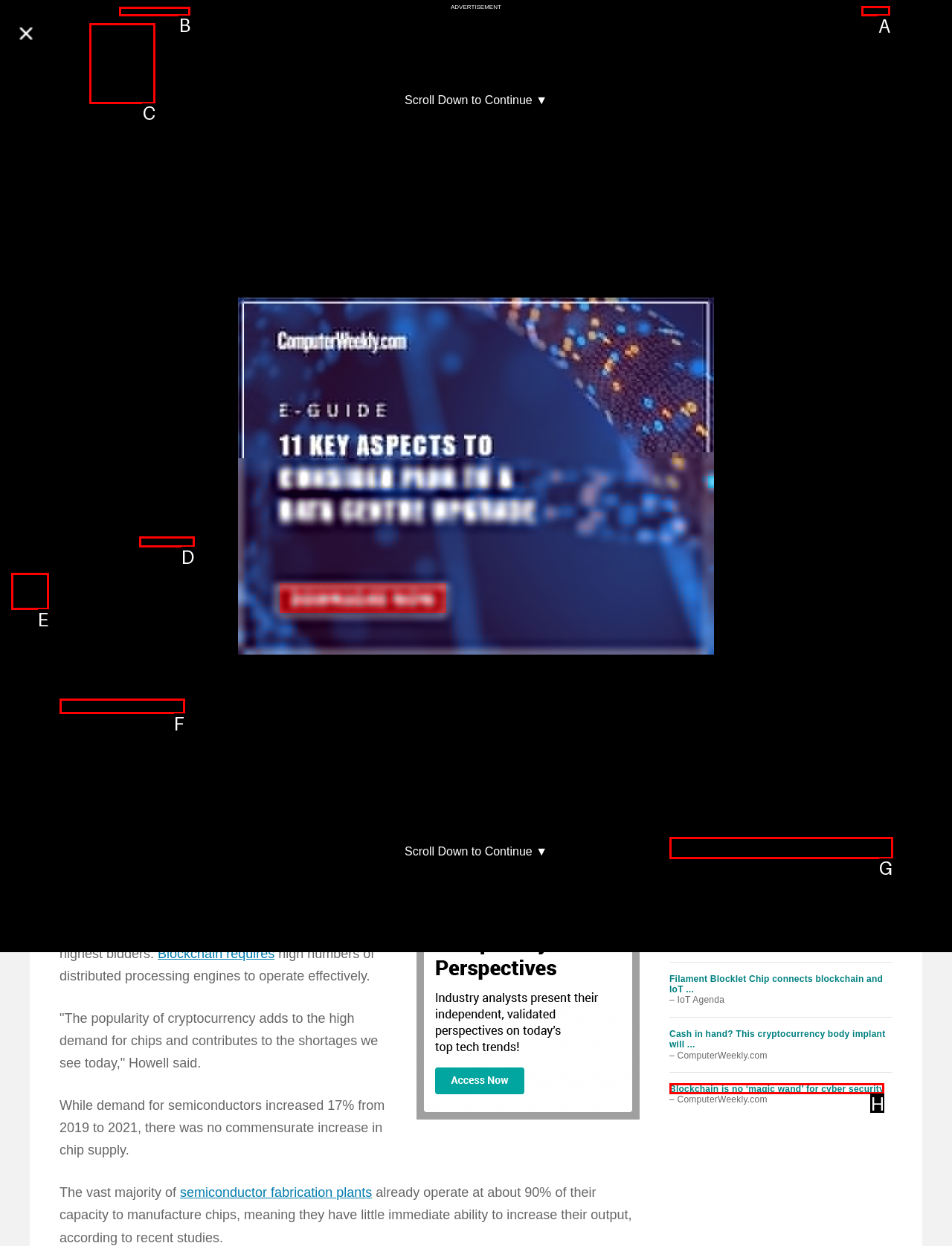Select the appropriate HTML element that needs to be clicked to execute the following task: Go to the BUSINESS section. Respond with the letter of the option.

None